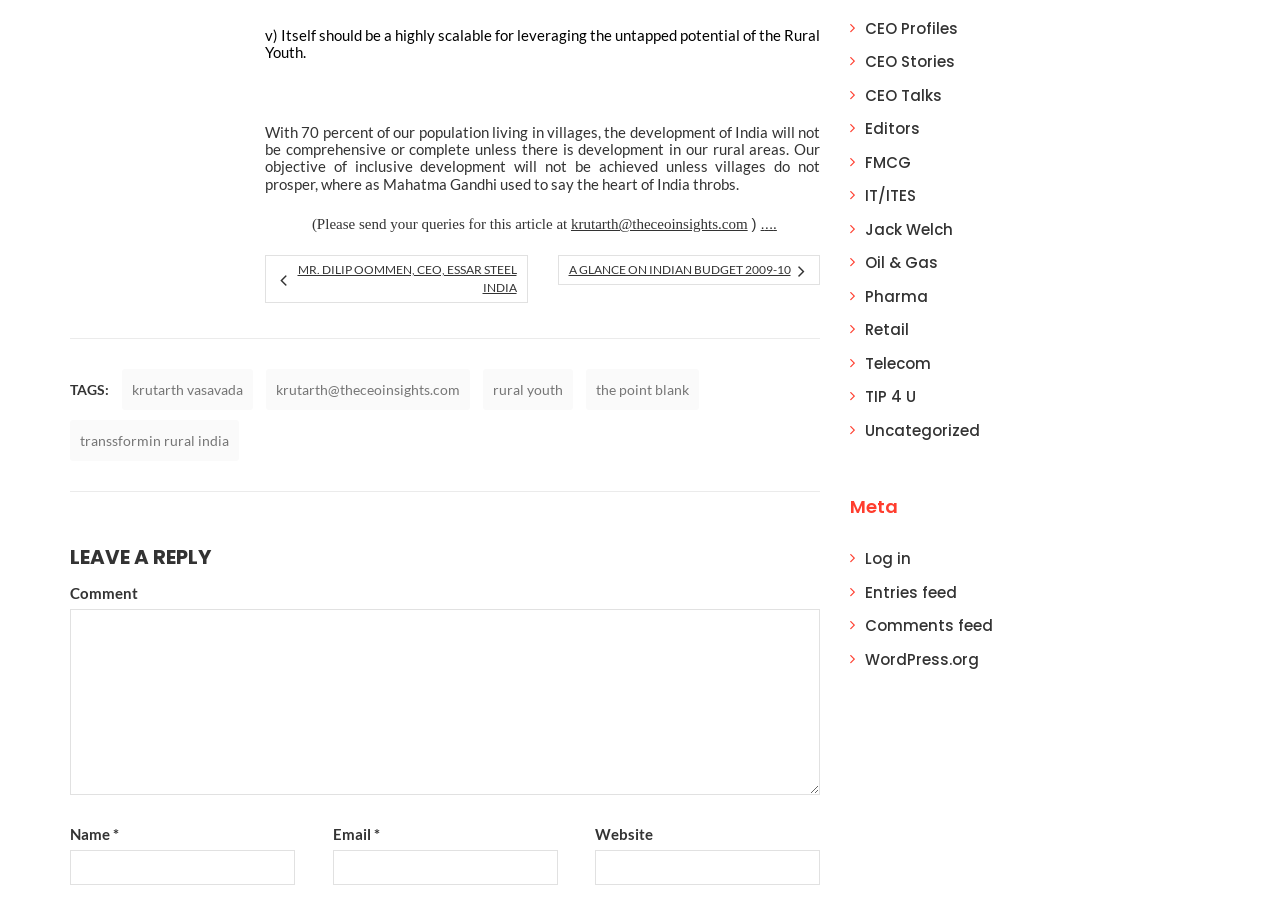Locate the bounding box coordinates of the clickable area to execute the instruction: "Click on the link to contact the CEO". Provide the coordinates as four float numbers between 0 and 1, represented as [left, top, right, bottom].

[0.446, 0.239, 0.584, 0.257]